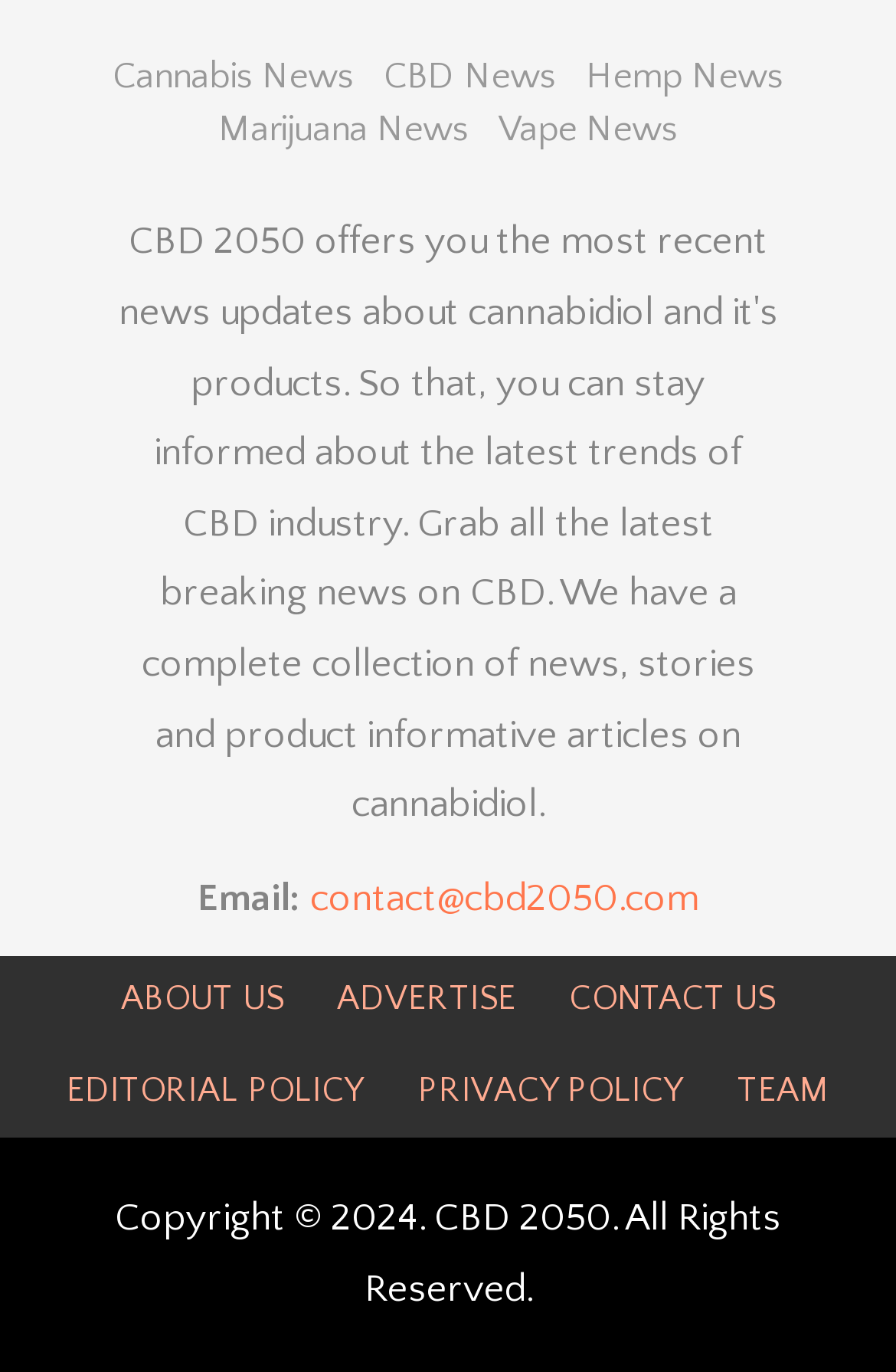What is the copyright year of the website?
Answer the question based on the image using a single word or a brief phrase.

2024